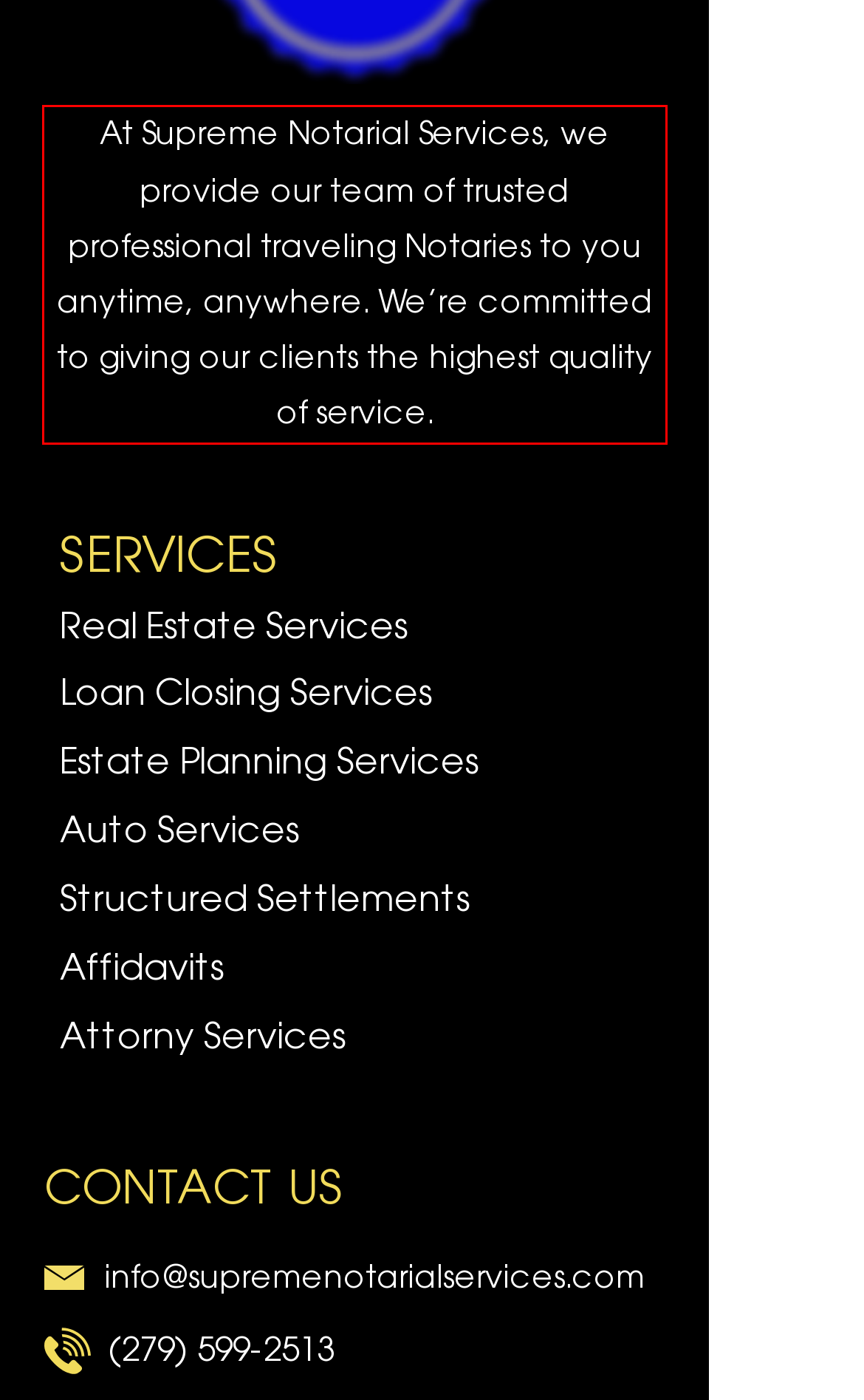There is a screenshot of a webpage with a red bounding box around a UI element. Please use OCR to extract the text within the red bounding box.

At Supreme Notarial Services, we provide our team of trusted professional traveling Notaries to you anytime, anywhere. We’re committed to giving our clients the highest quality of service.